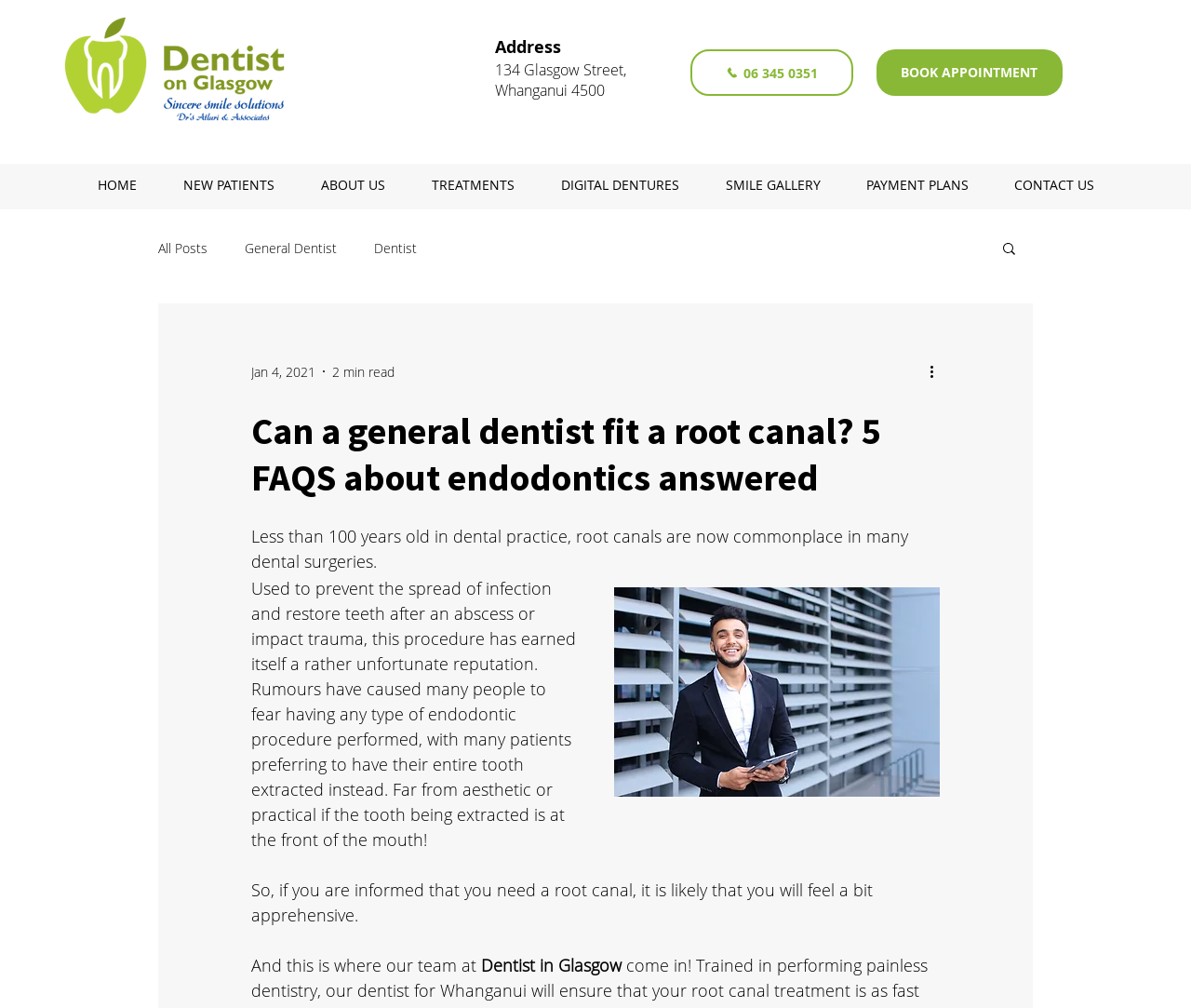Write an extensive caption that covers every aspect of the webpage.

This webpage appears to be a blog post from a dental clinic, specifically discussing root canals and endodontics. At the top left of the page, there is a logo and a link to "Dentist On Glasgow" accompanied by an image. Below this, the clinic's address and phone number are displayed. 

On the top right, there are navigation links to different sections of the website, including "HOME", "NEW PATIENTS", "ABOUT US", and more. Below this, there is a search button with a magnifying glass icon.

The main content of the page is a blog post titled "Can a general dentist fit a root canal? 5 FAQS about endodontics answered". The post begins with a brief introduction to root canals, explaining that they are now commonplace in dental surgeries. The text then delves into the reputation of root canals, addressing common fears and misconceptions. 

The post is divided into several paragraphs, with the text flowing from top to bottom and left to right. There are no images within the main content, but there are several buttons and links scattered throughout the page. At the bottom of the post, there is a mention of the dental clinic in Glasgow, suggesting that the clinic is the author of the post.